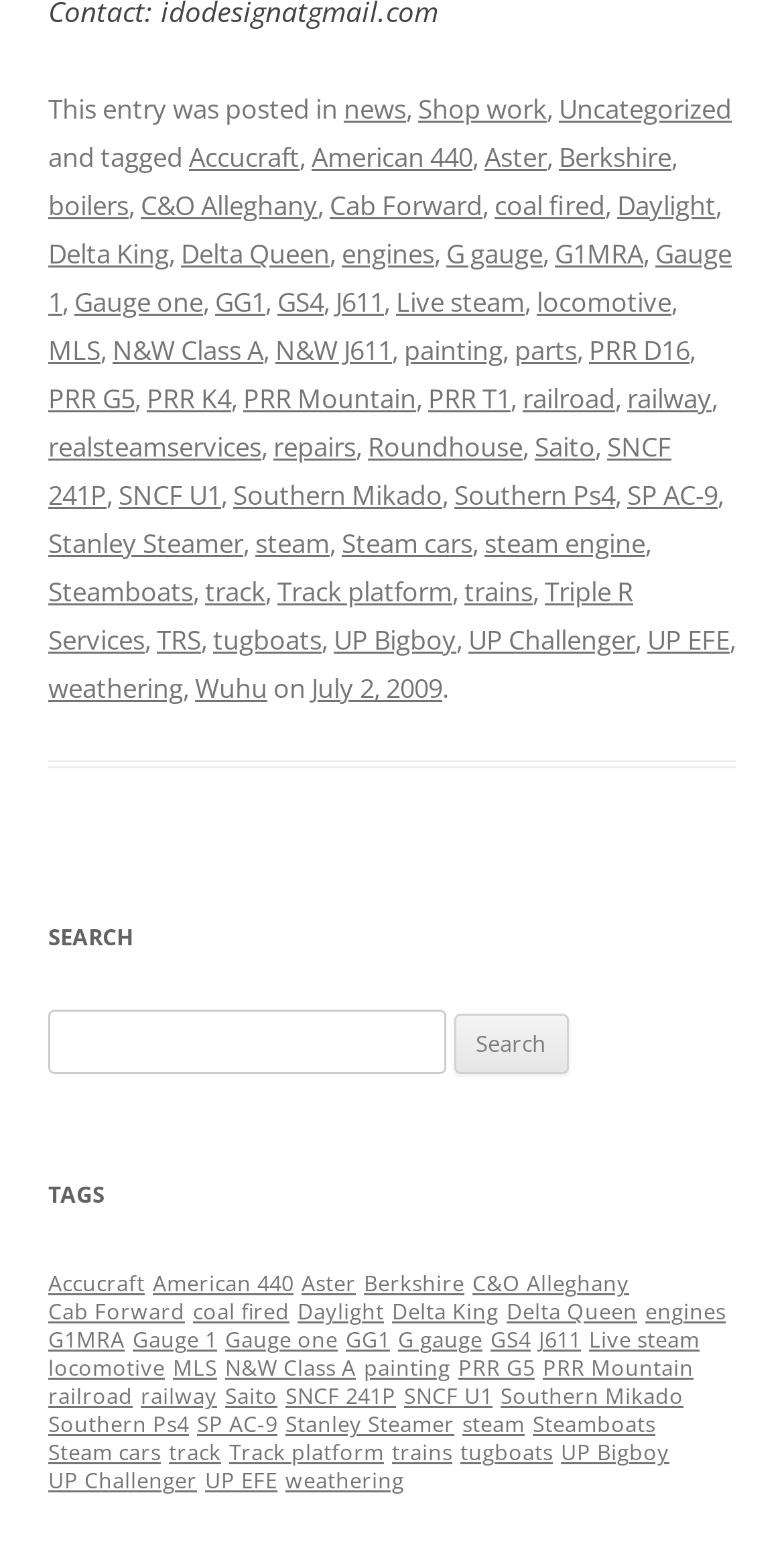Identify the bounding box for the UI element described as: "parent_node: Search for: name="s"". Ensure the coordinates are four float numbers between 0 and 1, formatted as [left, top, right, bottom].

[0.062, 0.653, 0.568, 0.695]